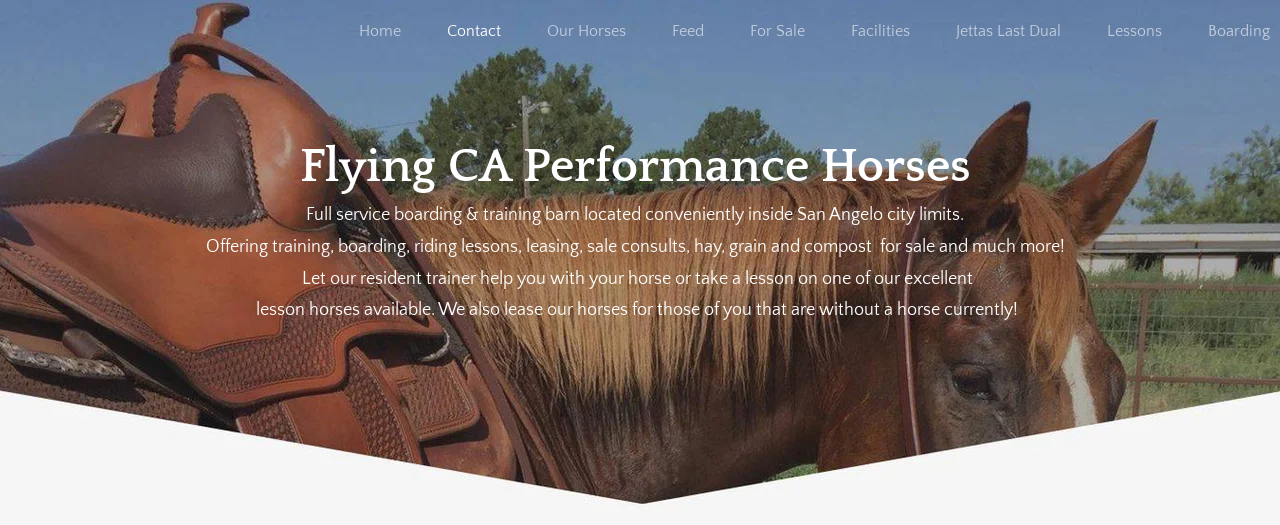Describe the image with as much detail as possible.

This image features a beautifully detailed saddle resting on a horse, set against a backdrop of green trees and a clear sky. The prominent text overlay introduces "Flying CA Performance Horses," a full-service boarding and training barn conveniently located within the city limits of San Angelo. The description highlights various offerings, including training, boarding, riding lessons, leasing, and availability of hay and grain for purchase. It also invites potential clients to let their resident trainer assist them with their horse or take lessons using one of the lesson horses available, emphasizing that horse leasing options are available for those currently without a horse. This combination of imagery and text creates a warm, inviting atmosphere perfect for horse enthusiasts.